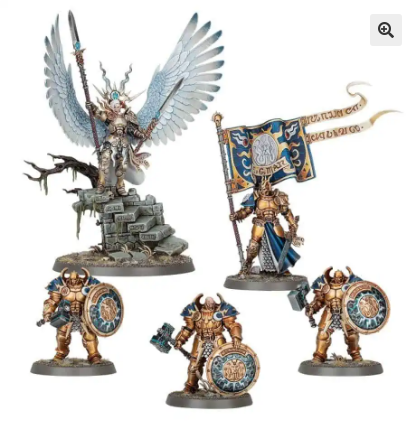Examine the image carefully and respond to the question with a detailed answer: 
What color tones are featured in the image?

The caption states that the color palette features golden tones with blue accents, which enhances the regal appearance of the Thunderstrike Command.